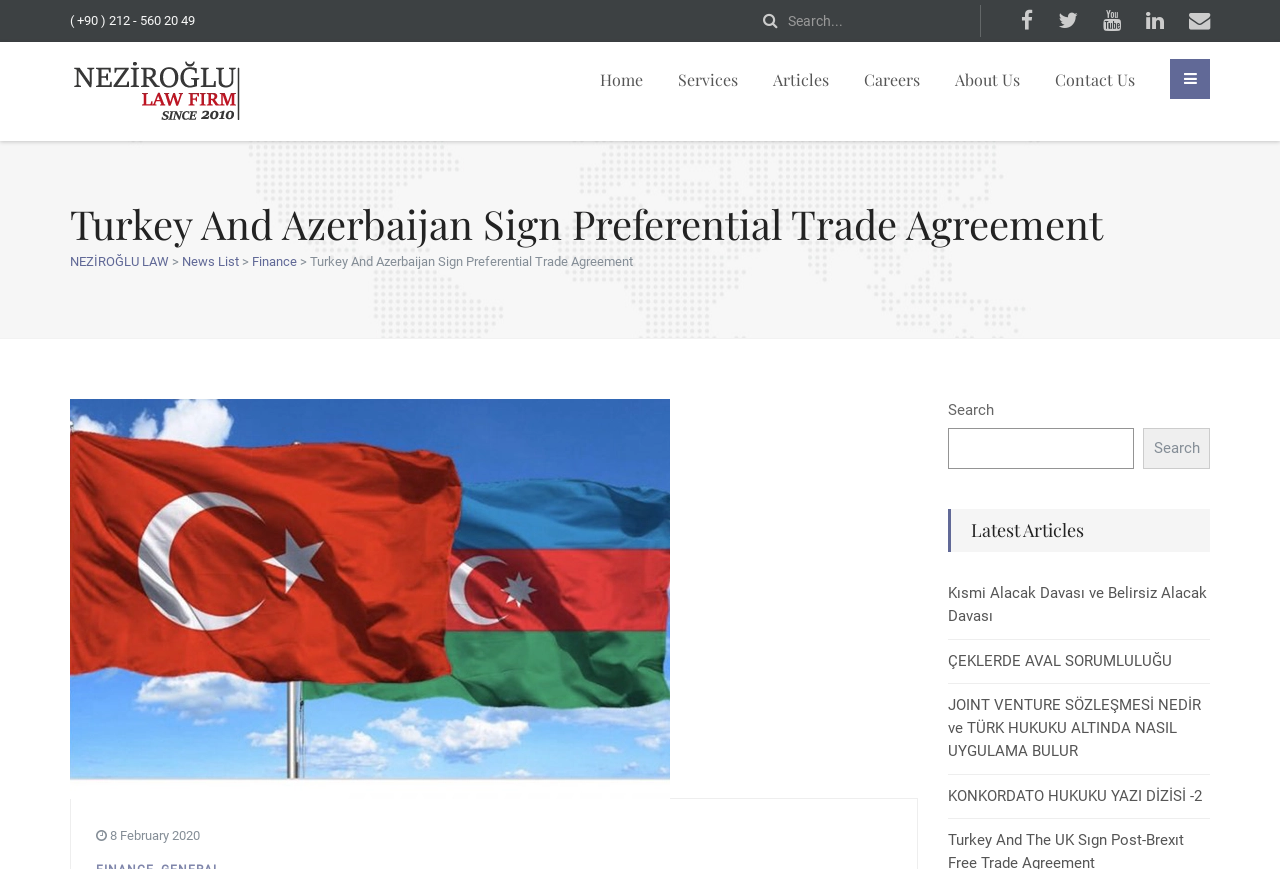Answer succinctly with a single word or phrase:
What is the topic of the article on this webpage?

Preferential Trade Agreement